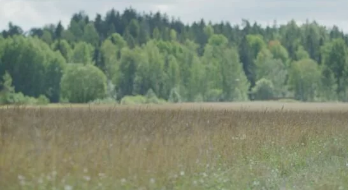Answer the question with a single word or phrase: 
Are there any buildings in the image?

No